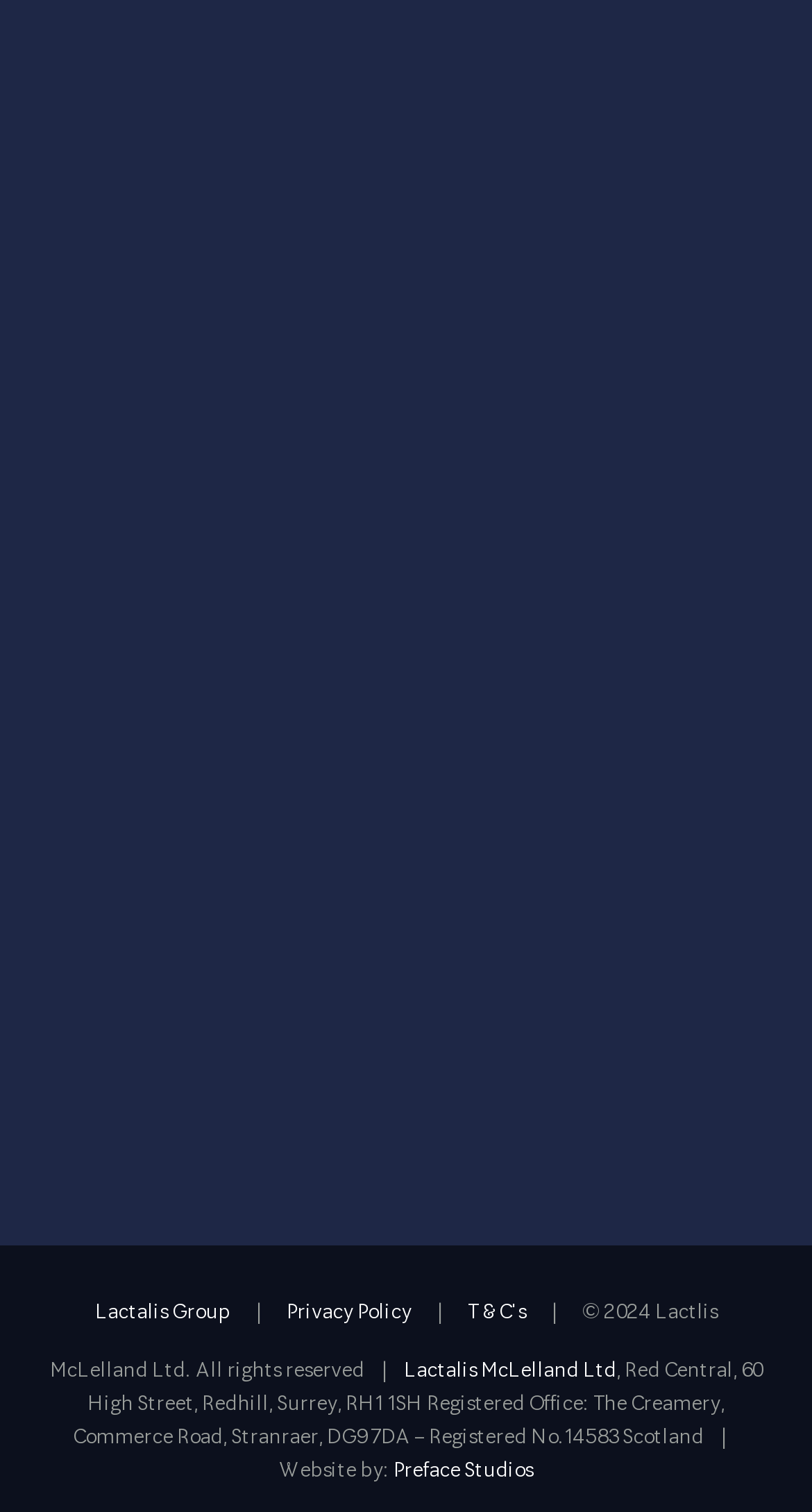Please find the bounding box coordinates (top-left x, top-left y, bottom-right x, bottom-right y) in the screenshot for the UI element described as follows: Our Brands

[0.365, 0.343, 0.604, 0.402]